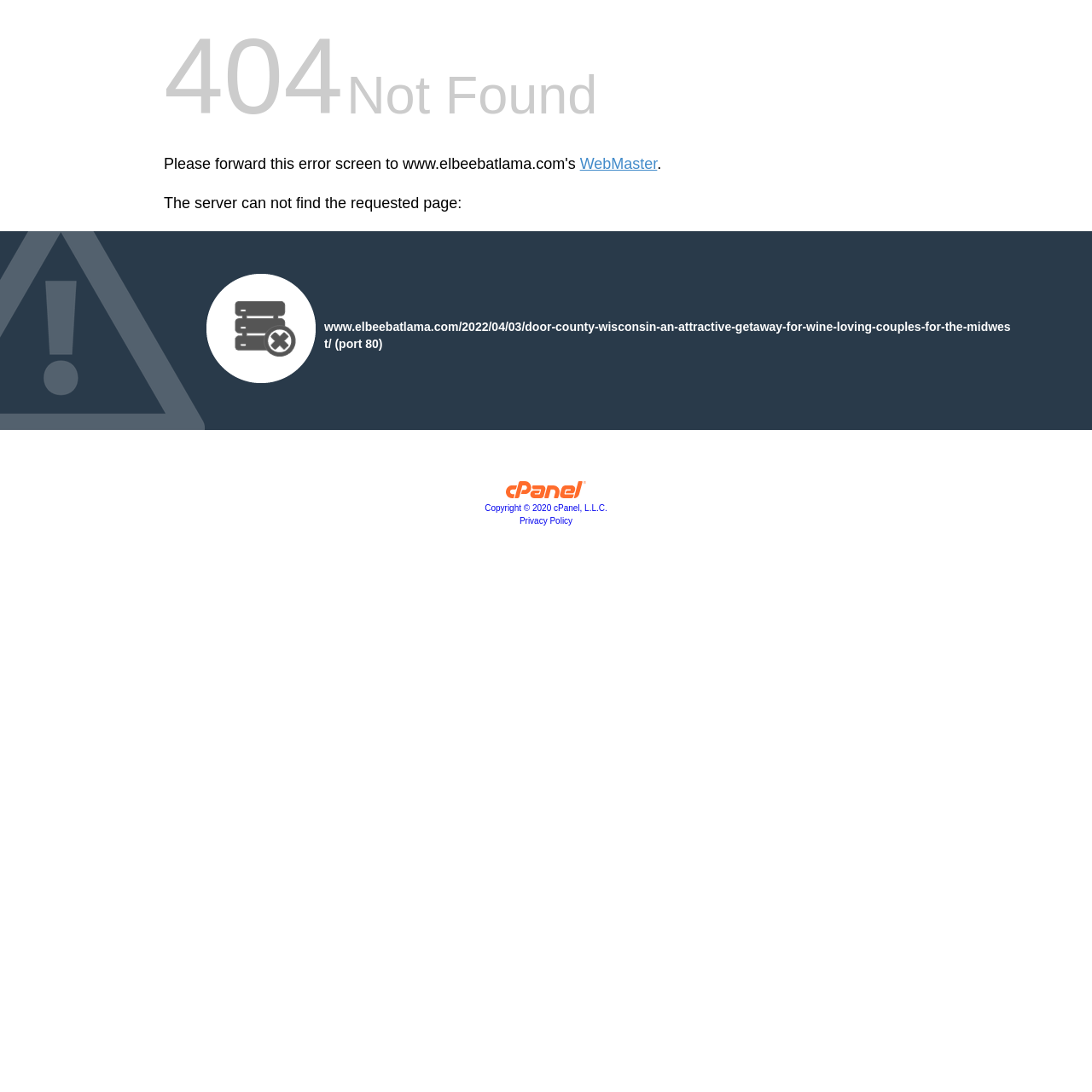Give a detailed account of the webpage.

This webpage displays a "404 Not Found" error message. At the top, there is a link to "WebMaster" positioned slightly to the right of center, accompanied by a small dot. Below this, a brief message reads, "The server can not find the requested page:". 

To the right of this message, there is an image, and next to the image, a long URL is displayed, which appears to be a broken link. 

At the bottom of the page, there is a section containing three links: "cPanel, Inc." with a corresponding icon, "Copyright © 2020 cPanel, L.L.C.", and "Privacy Policy". These links are aligned horizontally and centered at the bottom of the page.